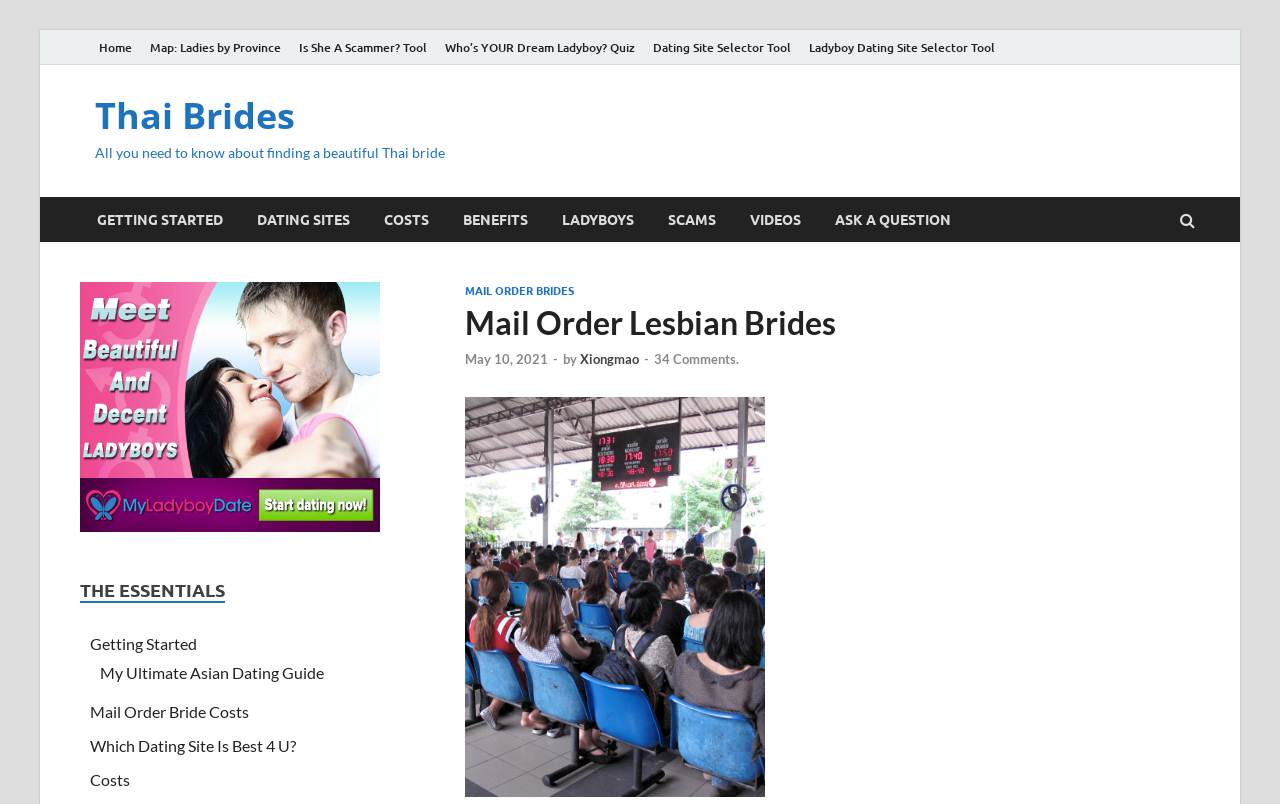Summarize the webpage with a detailed and informative caption.

The webpage is about Mail Order Lesbian Brides and Thai Brides. At the top, there are six links in a row, including "Home", "Map: Ladies by Province", "Is She A Scammer? Tool", and others. Below these links, there is a prominent link "Thai Brides" and a static text that reads "All you need to know about finding a beautiful Thai bride".

On the left side, there are seven links stacked vertically, including "GETTING STARTED", "DATING SITES", "COSTS", and others. To the right of these links, there is a section with a header "Mail Order Lesbian Brides" and a subheading with the date "May 10, 2021". Below this section, there is a link "MAIL ORDER BRIDES" and a static text with the author's name "Xiongmao".

Further down, there is an image of a bus station with a link to the image, and another link "Find Your Ladyboy Girlfriend Today" with an accompanying image. Below these, there is a heading "THE ESSENTIALS" and four links, including "Getting Started", "My Ultimate Asian Dating Guide", "Mail Order Bride Costs", and "Which Dating Site Is Best 4 U?".